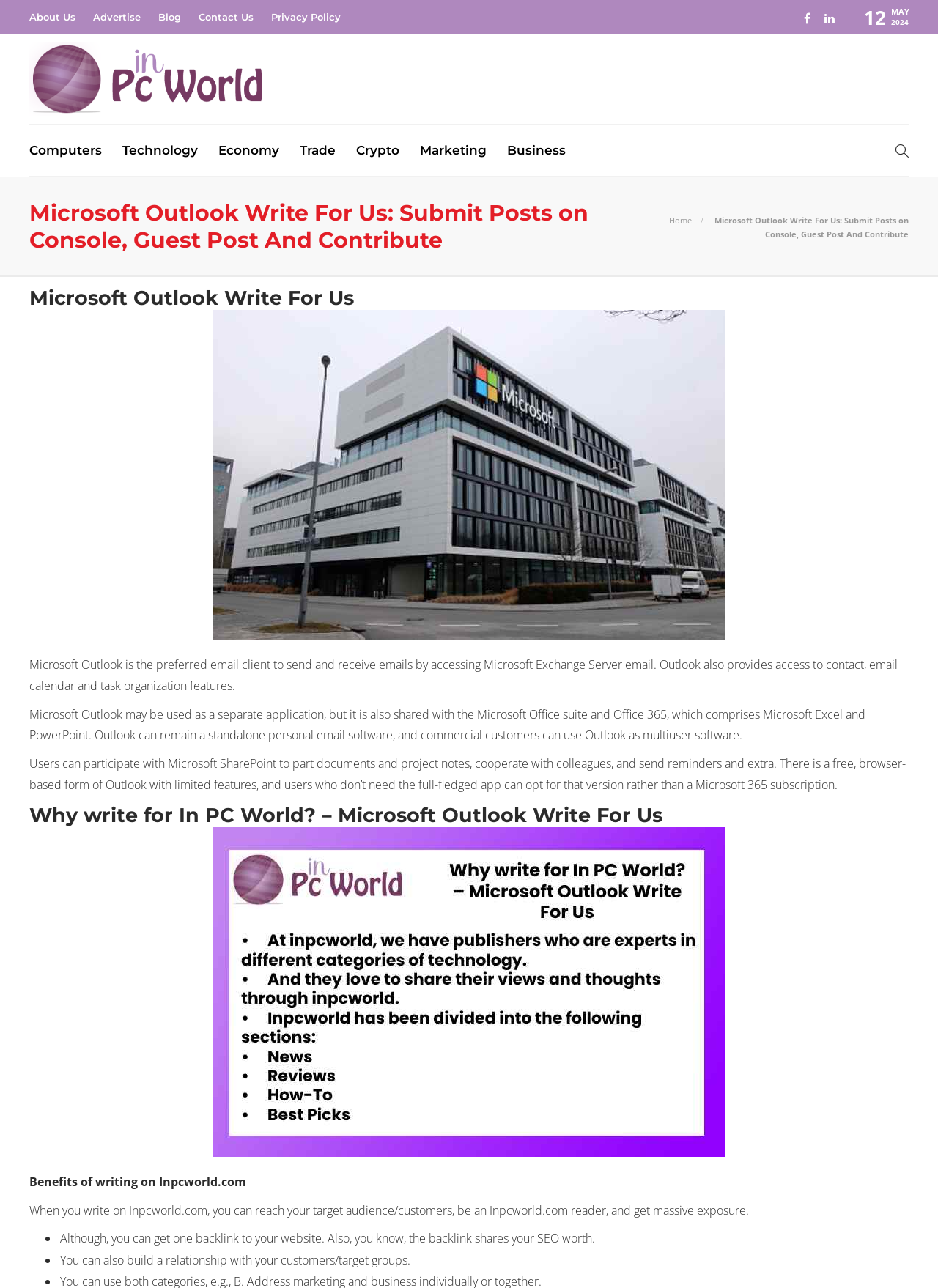Point out the bounding box coordinates of the section to click in order to follow this instruction: "Click on Contact Us".

[0.212, 0.002, 0.27, 0.024]